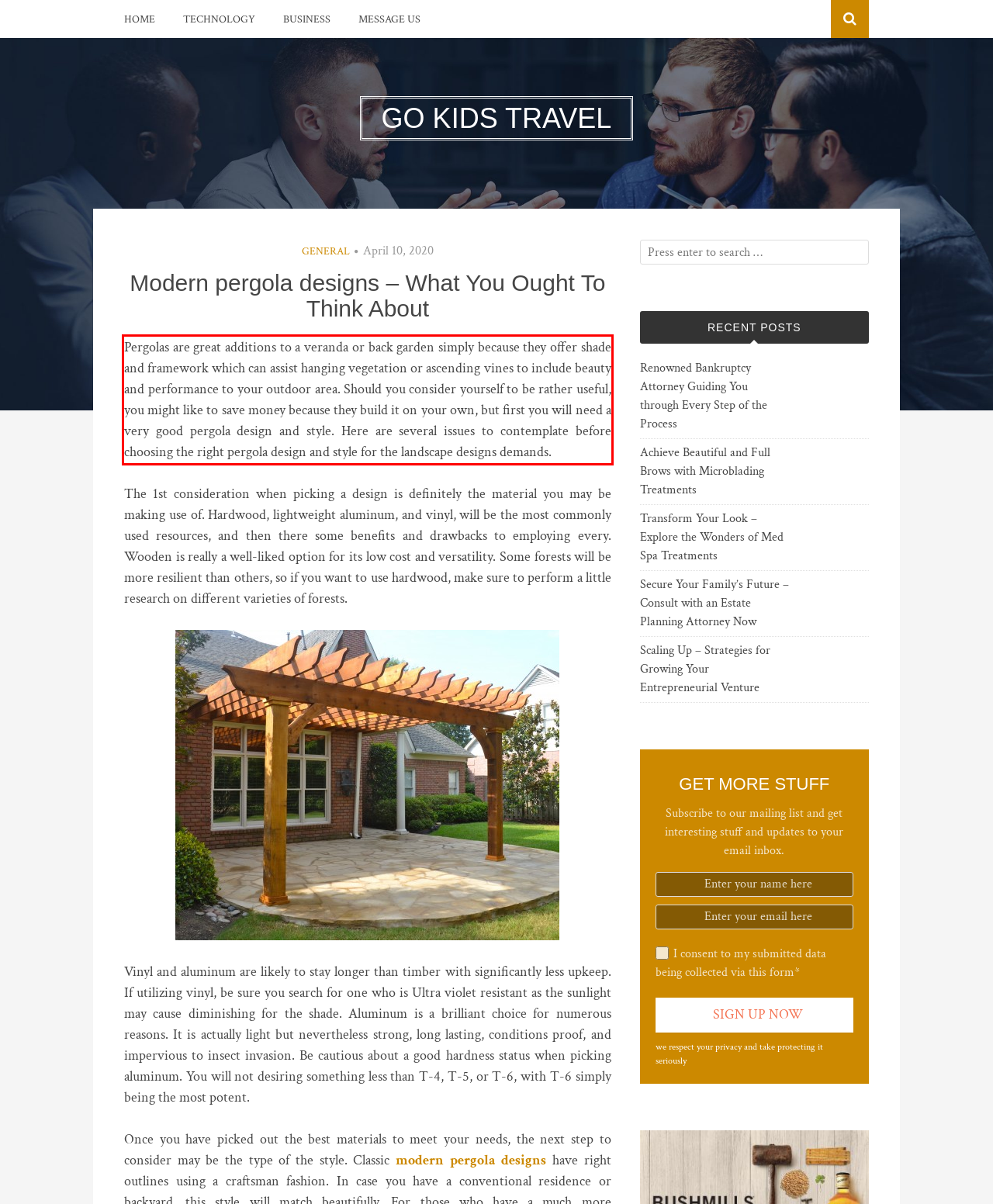You are given a webpage screenshot with a red bounding box around a UI element. Extract and generate the text inside this red bounding box.

Pergolas are great additions to a veranda or back garden simply because they offer shade and framework which can assist hanging vegetation or ascending vines to include beauty and performance to your outdoor area. Should you consider yourself to be rather useful, you might like to save money because they build it on your own, but first you will need a very good pergola design and style. Here are several issues to contemplate before choosing the right pergola design and style for the landscape designs demands.